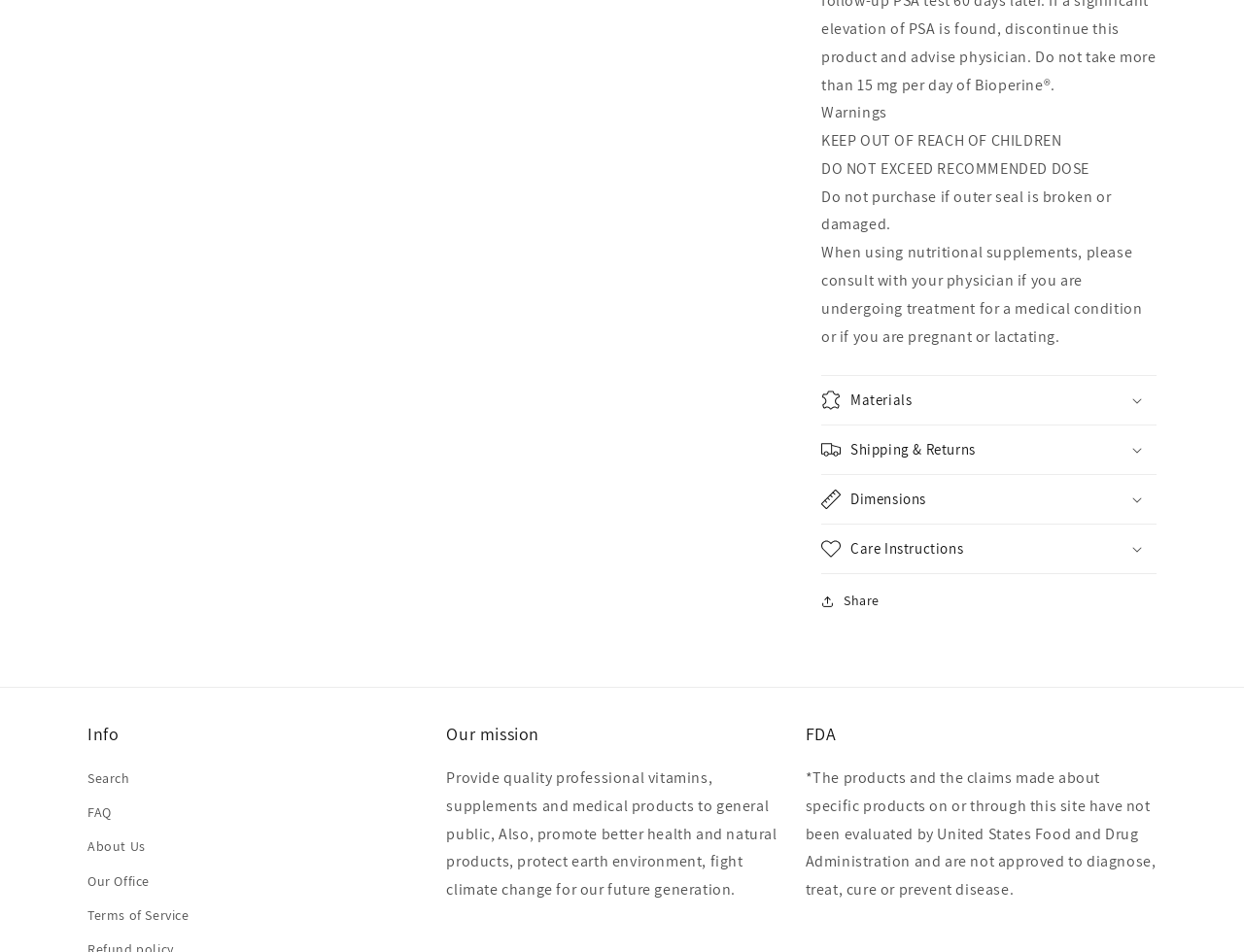Show the bounding box coordinates for the element that needs to be clicked to execute the following instruction: "Click Shipping & Returns". Provide the coordinates in the form of four float numbers between 0 and 1, i.e., [left, top, right, bottom].

[0.66, 0.447, 0.93, 0.498]